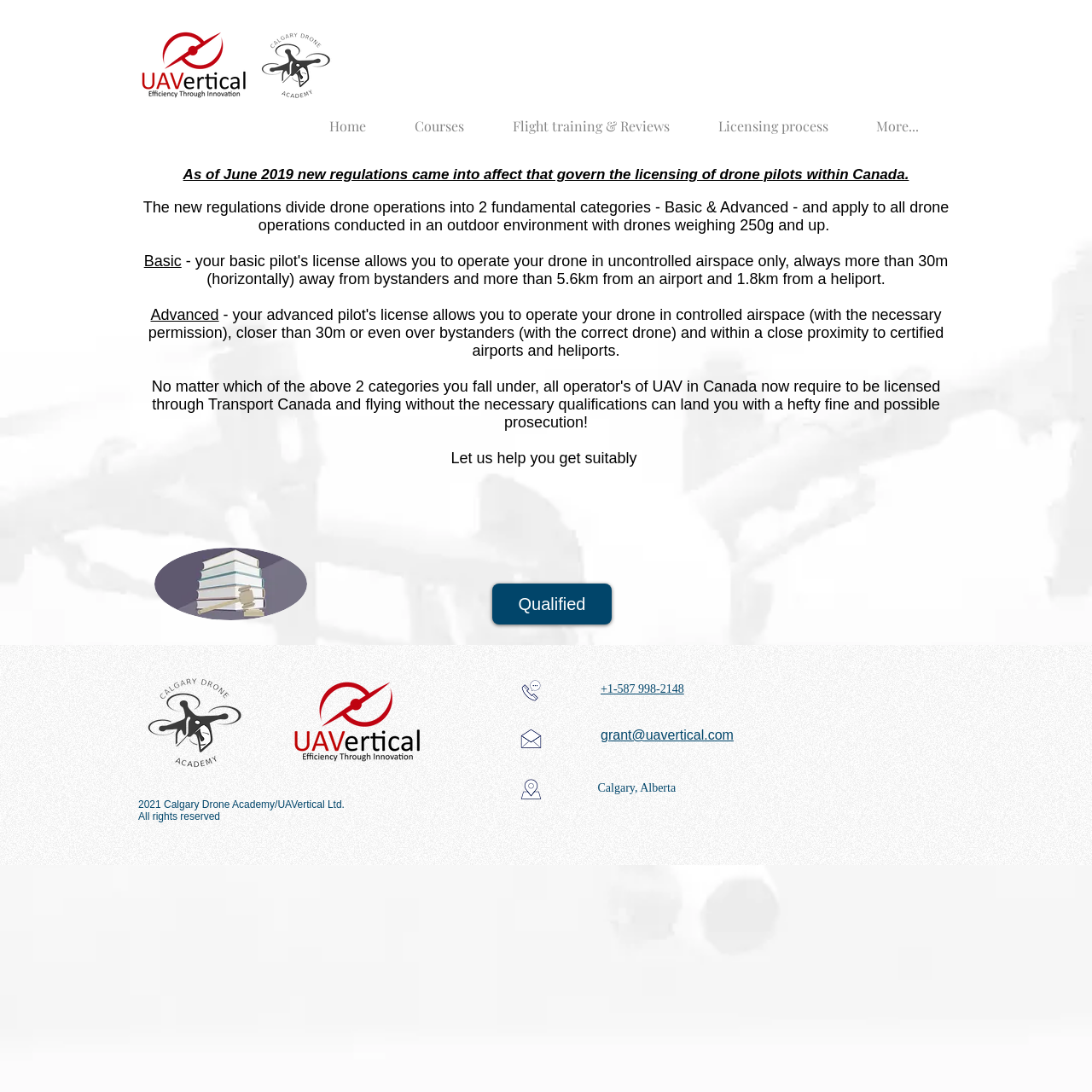Respond with a single word or phrase for the following question: 
What is the logo above the navigation menu?

Calgary drone logo